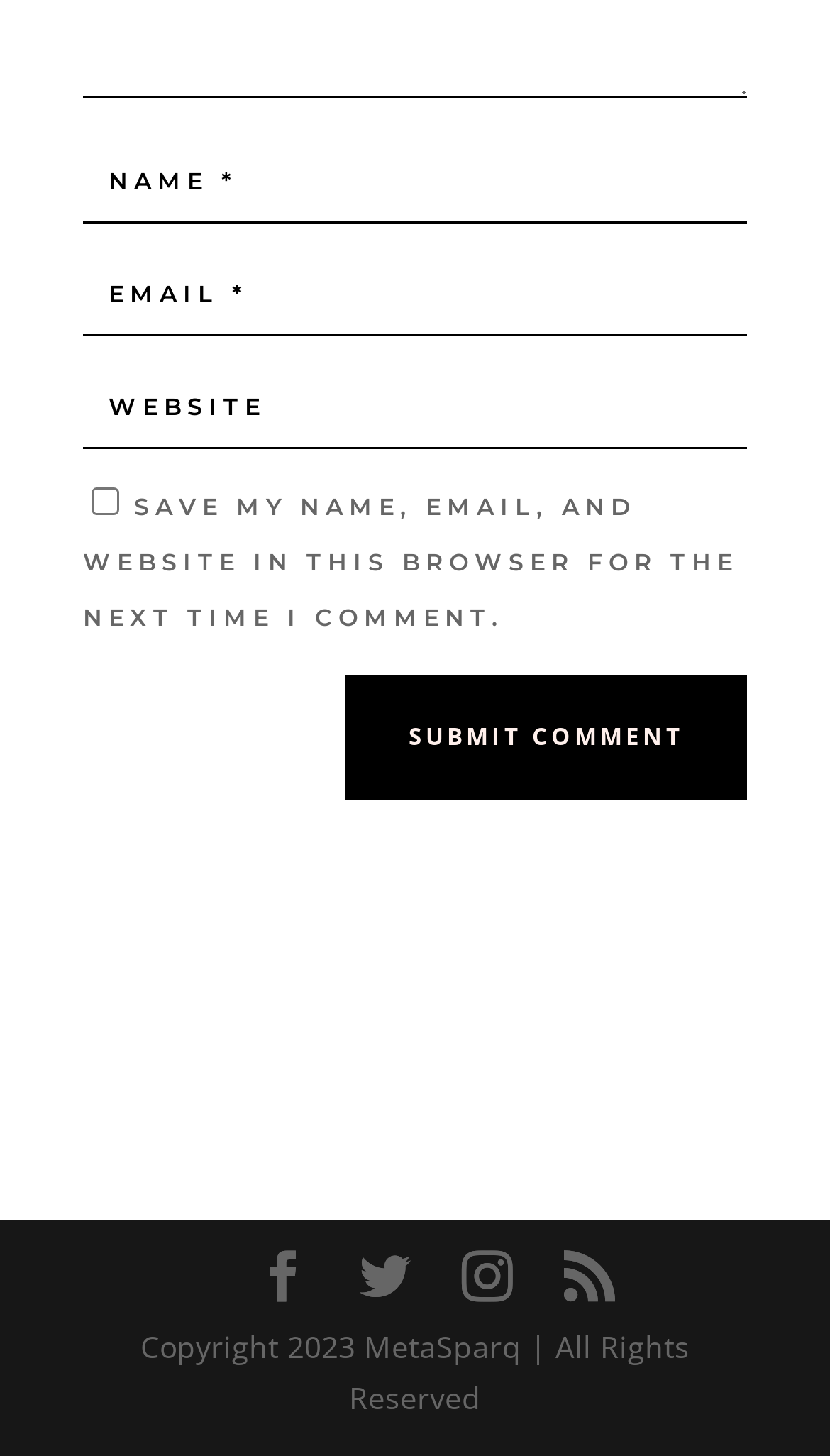Show the bounding box coordinates for the HTML element as described: "input value="Name *" name="author"".

[0.1, 0.097, 0.9, 0.154]